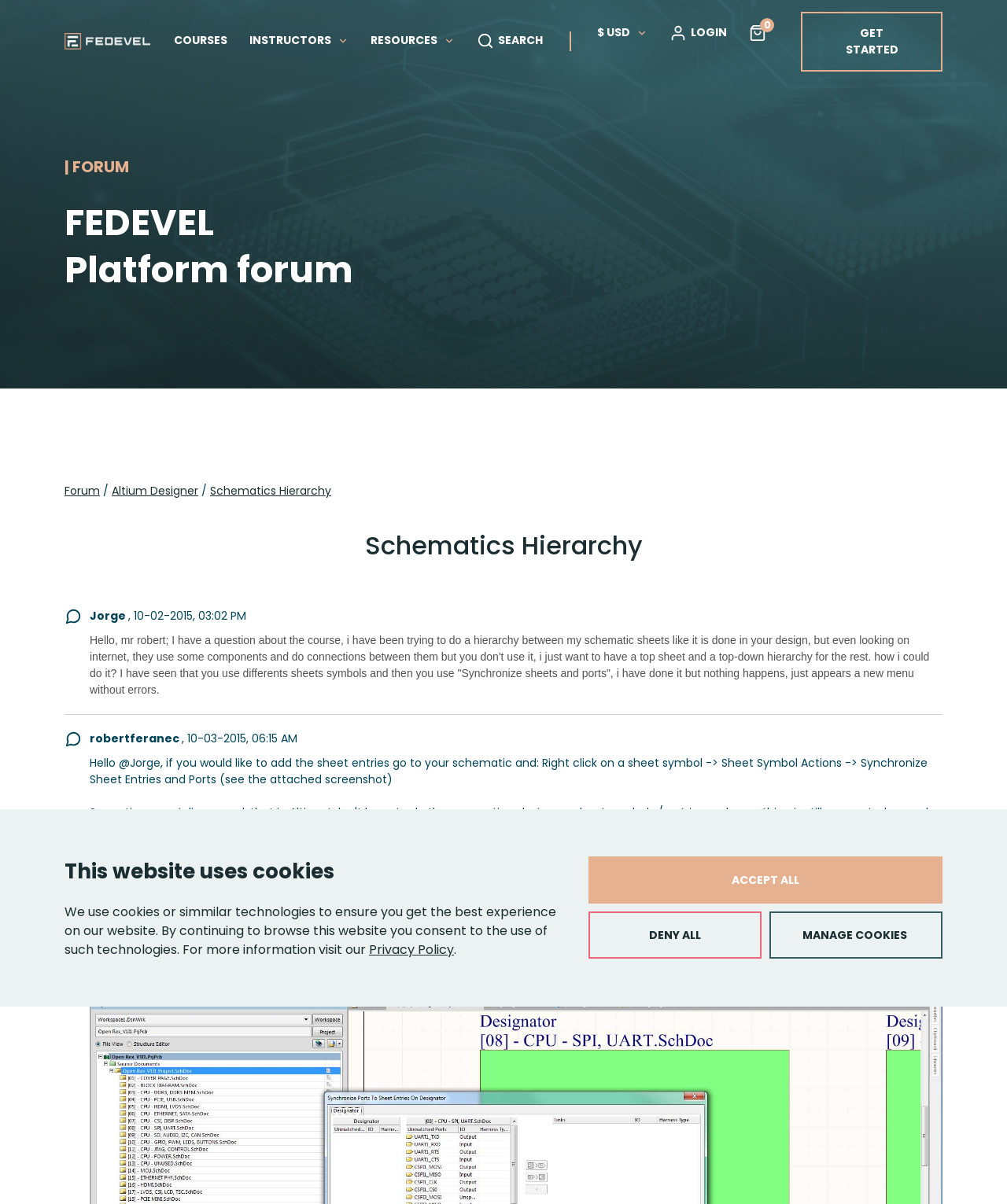Generate a comprehensive caption for the webpage you are viewing.

This webpage appears to be a forum discussion page, specifically focused on the topic of schematics hierarchy in Altium Designer. 

At the top of the page, there is a navigation bar with several links, including "COURSES", "INSTRUCTORS", "RESOURCES", "SEARCH", and "LOGIN". Each of these links has a corresponding icon to its right. 

Below the navigation bar, there is a heading that reads "| FORUM" followed by a subheading "FEDEVEL Platform forum". 

The main content of the page is a discussion thread between two users, Jorge and robertferanec. Jorge's post is dated 10-02-2015, 03:02 PM, and robertferanec's response is dated 10-03-2015, 06:15 AM. 

Jorge's post is a question about creating a hierarchy between schematic sheets in Altium Designer, and robertferanec's response provides instructions on how to achieve this. 

Throughout the discussion thread, there are several images, including a logo at the top left corner of the page and various icons next to the links in the navigation bar. 

At the bottom of the page, there is a button to "LEAVE A MESSAGE" and a section related to cookies and privacy policy, with buttons to "ACCEPT ALL", "DENY ALL", and "MANAGE COOKIES".